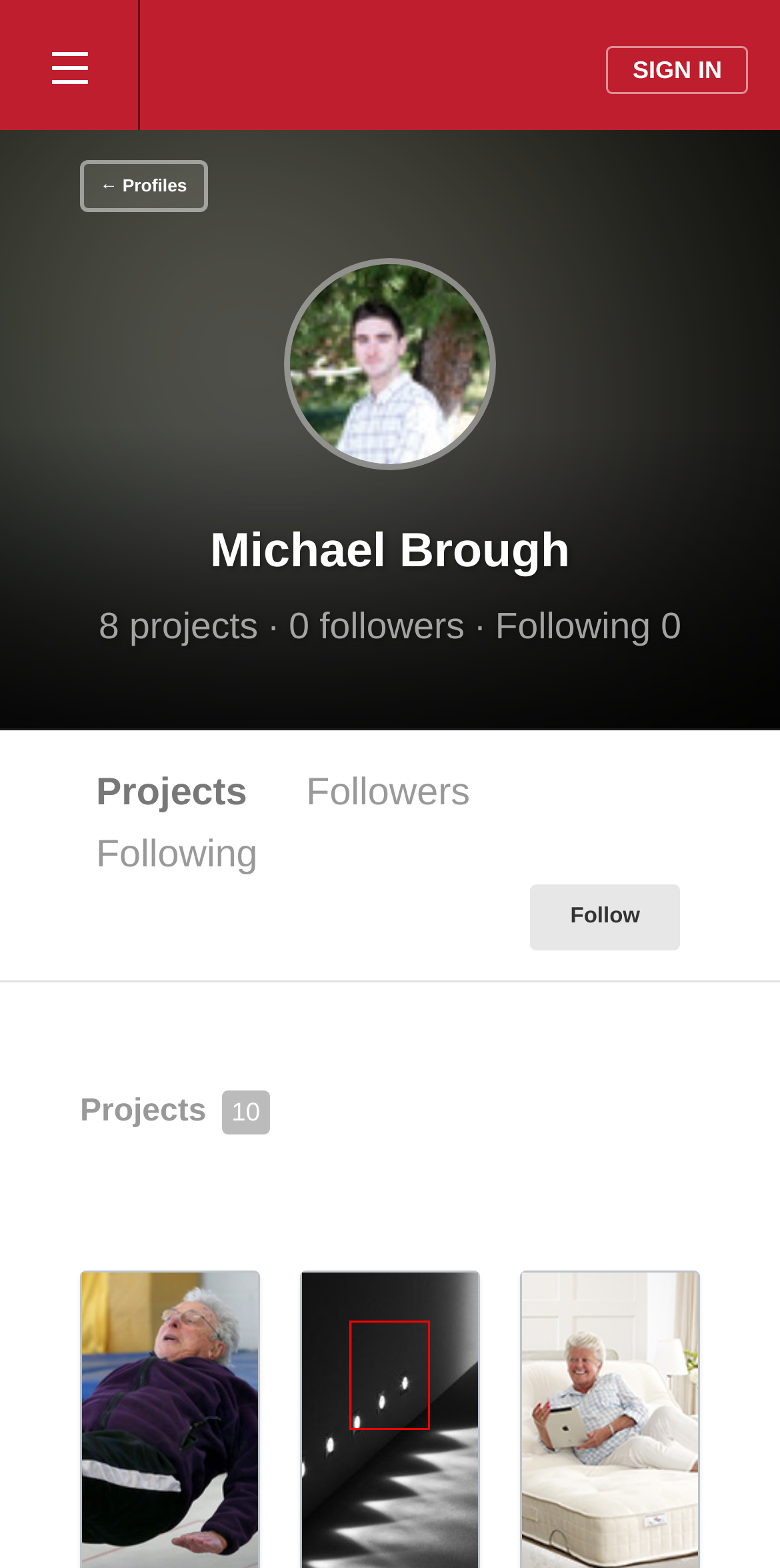Please analyze the provided webpage screenshot and perform OCR to extract the text content from the red rectangle bounding box.

The Home-E lights aims at guiding the elderly every time they are out of bed and the colors of the lights specify the time of the day with an ambient effect